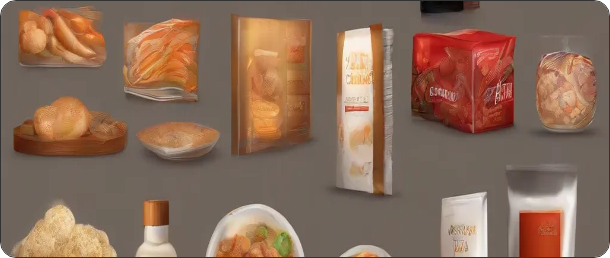Use a single word or phrase to answer this question: 
What trend among consumers is reflected in the image?

Seeking unique, high-quality food experiences